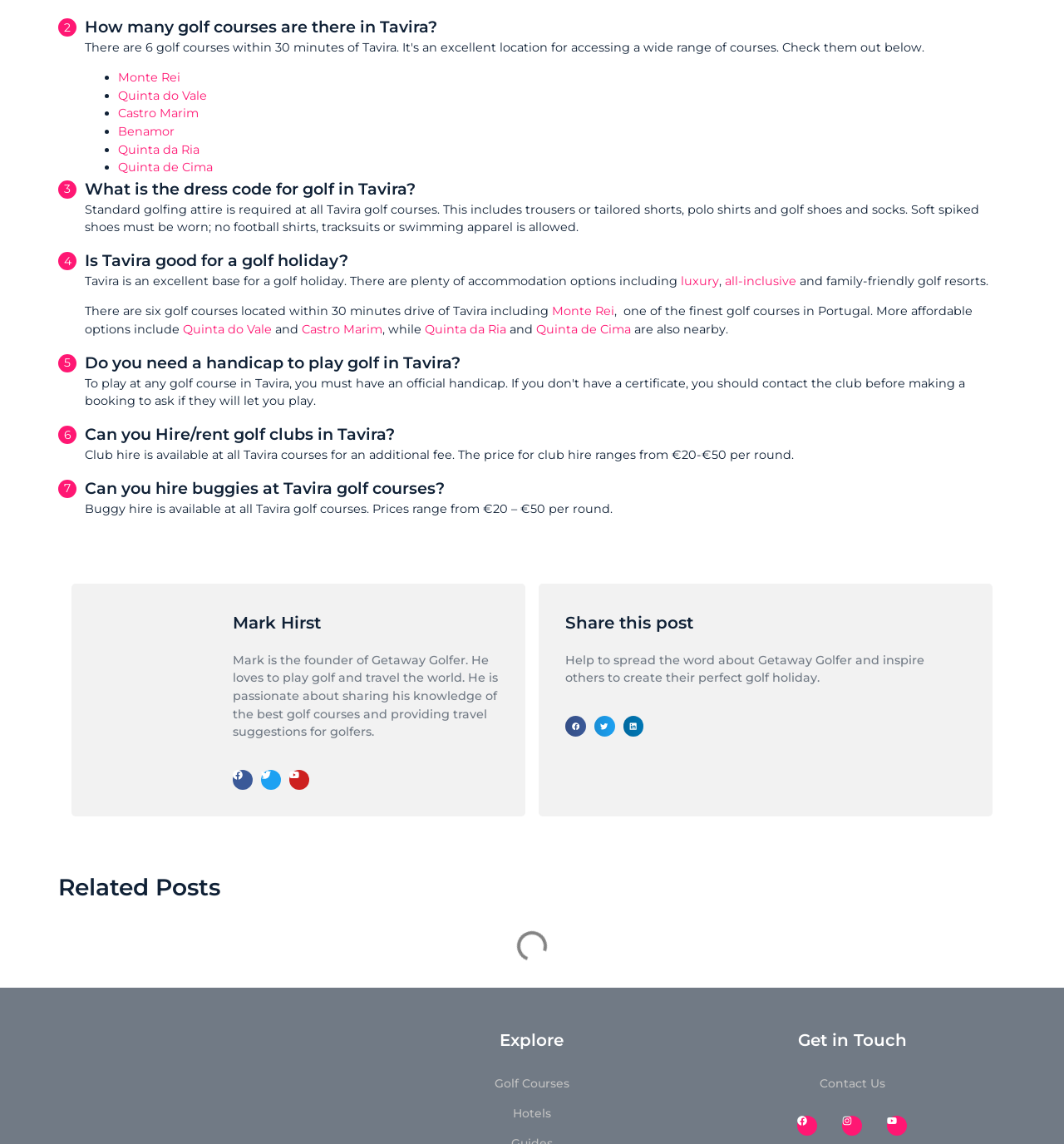Show the bounding box coordinates of the element that should be clicked to complete the task: "Click on the link to Monte Rei".

[0.111, 0.061, 0.169, 0.074]